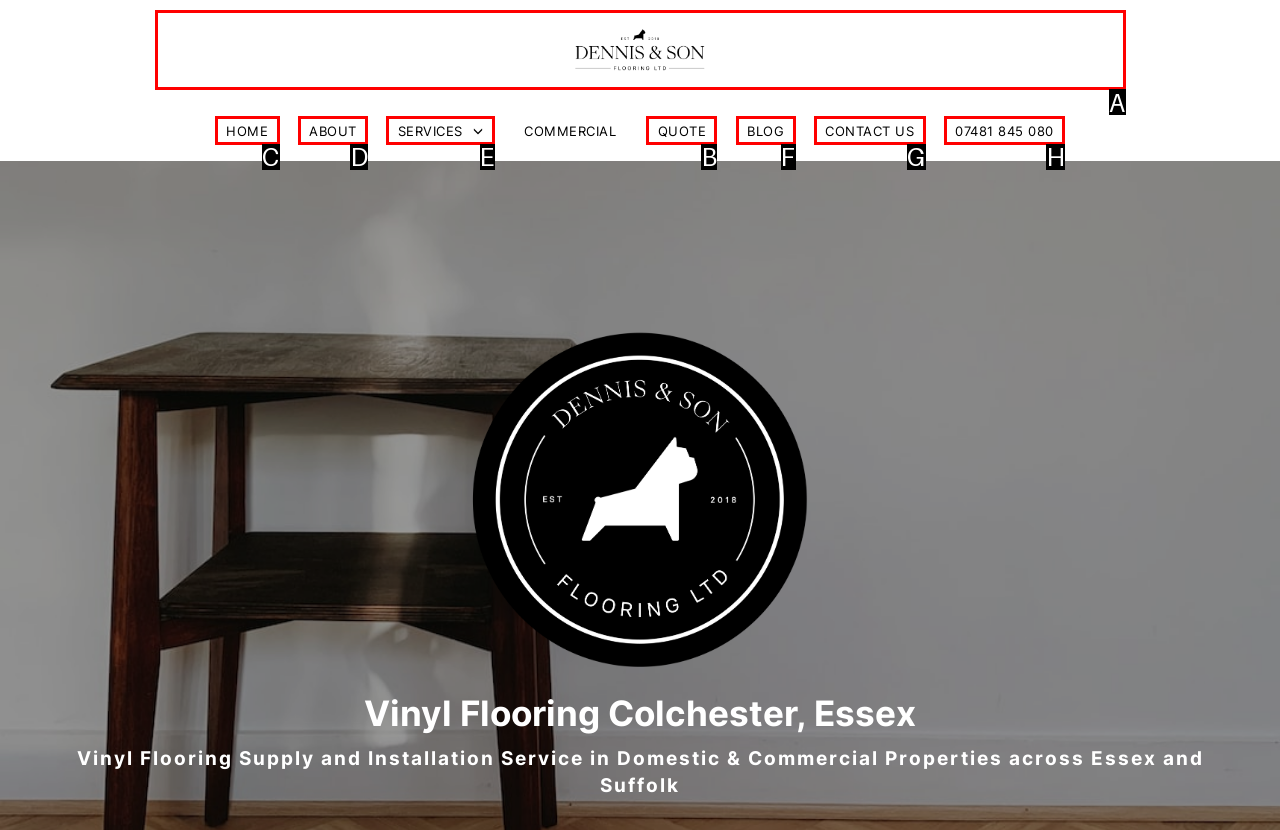Determine which letter corresponds to the UI element to click for this task: Get a free QUOTE
Respond with the letter from the available options.

B